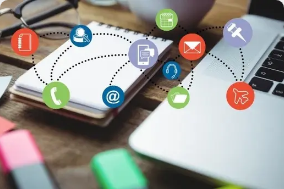Utilize the details in the image to thoroughly answer the following question: What aspect of content marketing does the laptop reinforce?

The laptop, which is partially visible in the image, reinforces the digital aspect of content marketing, highlighting the importance of digital tools and platforms in modern marketing strategies.